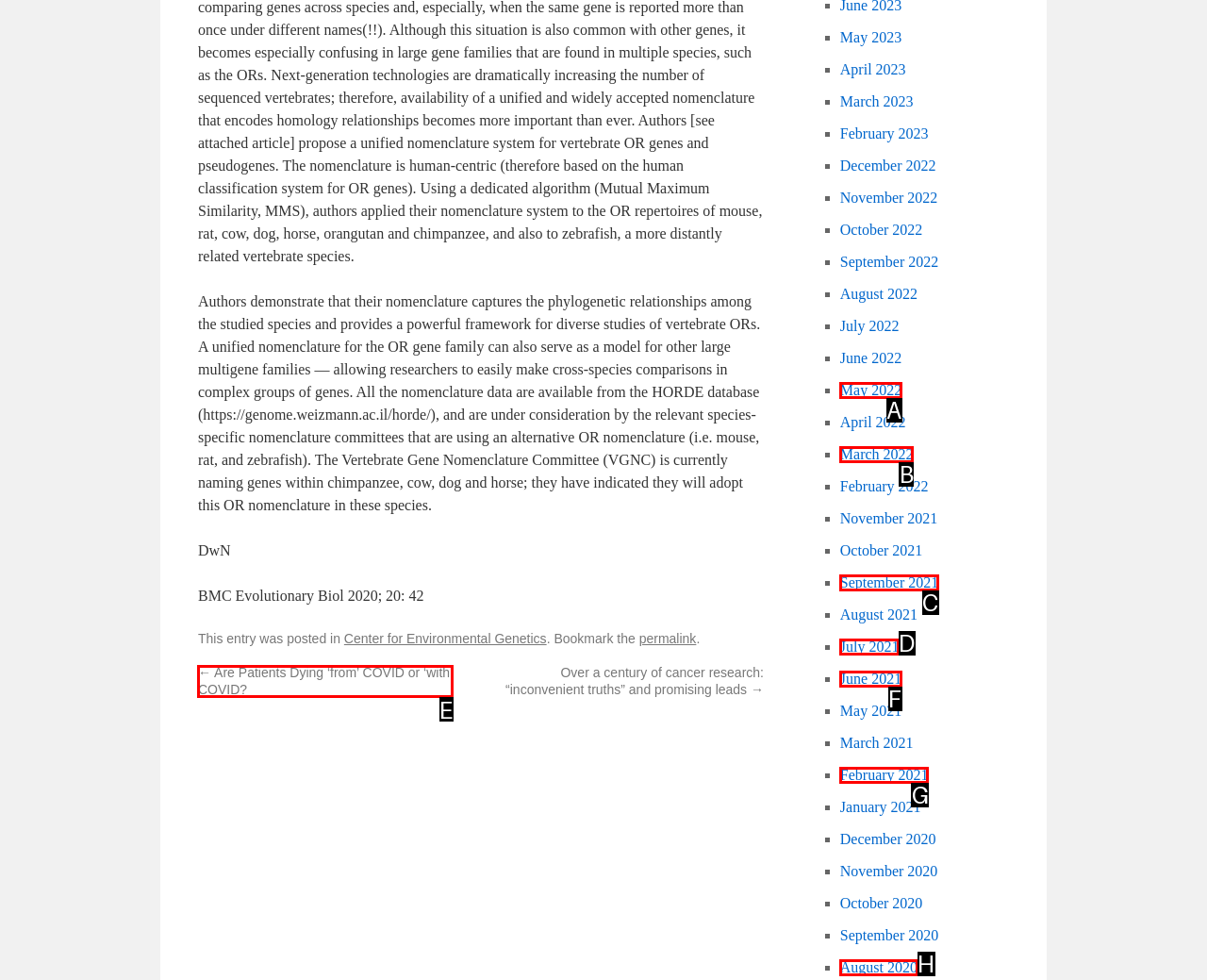Tell me which one HTML element I should click to complete the following task: View the article 'Are Patients Dying ‘from’ COVID or ‘with’ COVID?' Answer with the option's letter from the given choices directly.

E